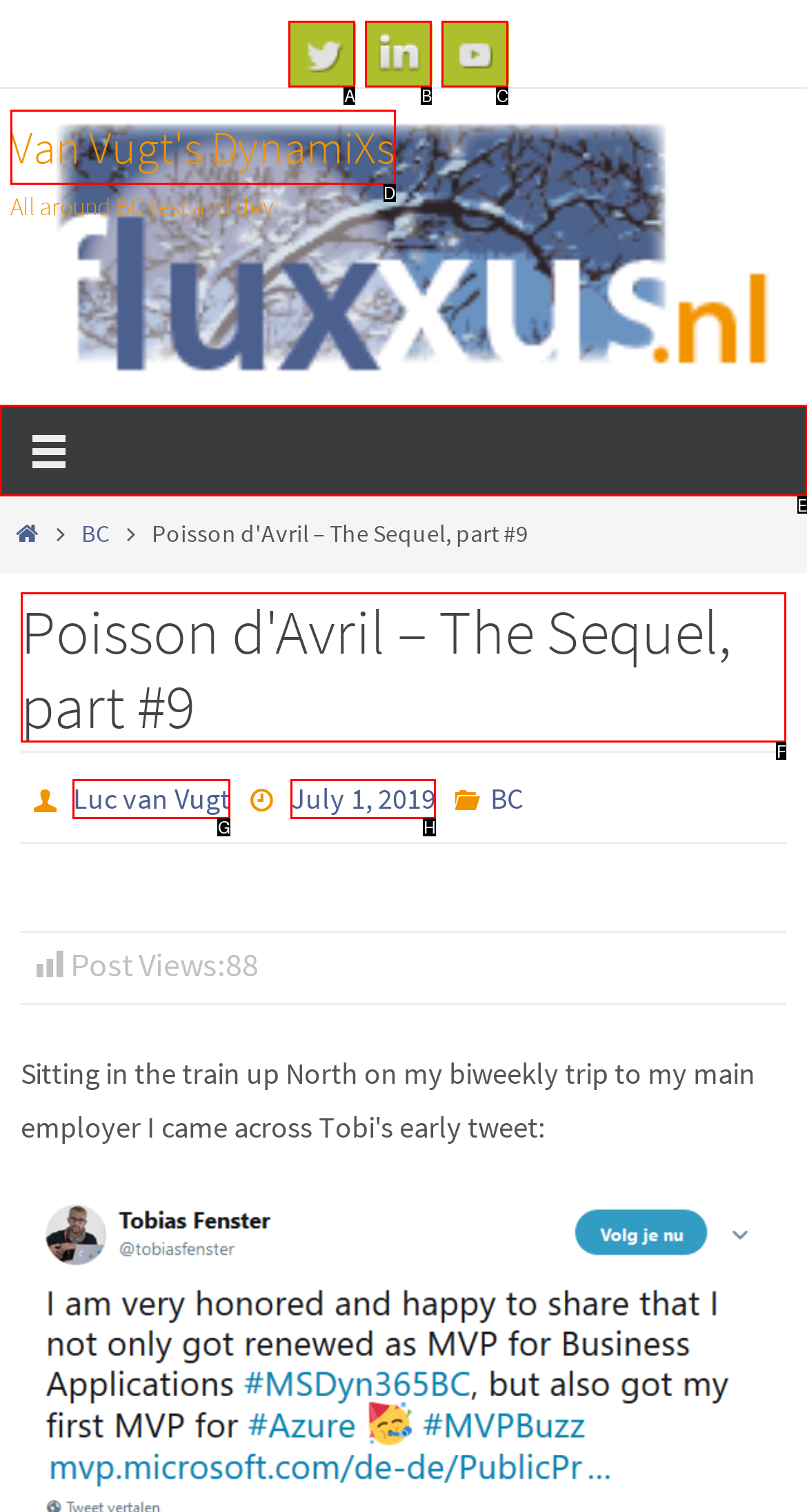Indicate the letter of the UI element that should be clicked to accomplish the task: Visit Facebook page. Answer with the letter only.

None